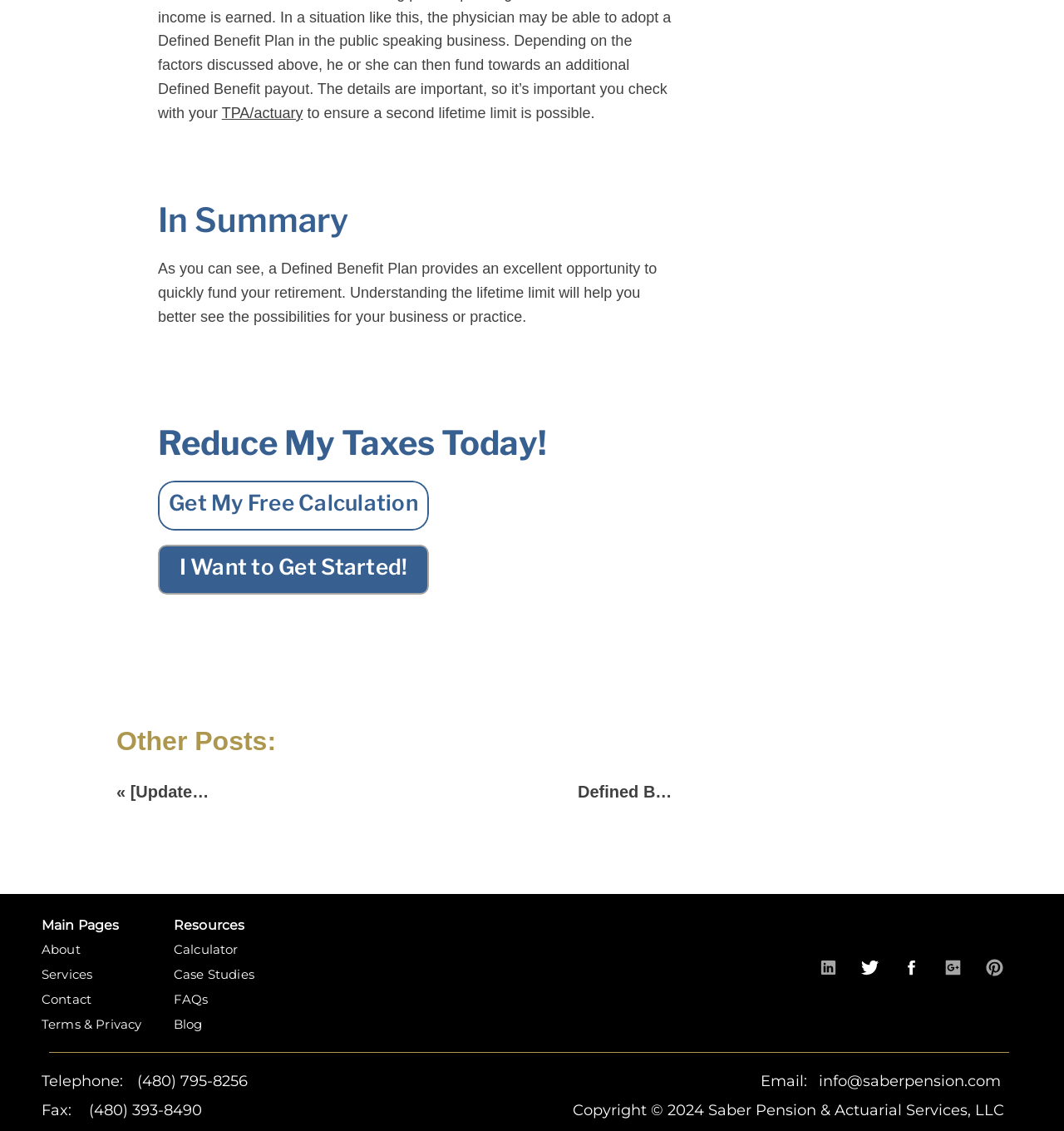Please answer the following question using a single word or phrase: 
What is the purpose of the 'Get My Free Calculation' button?

To get a free calculation